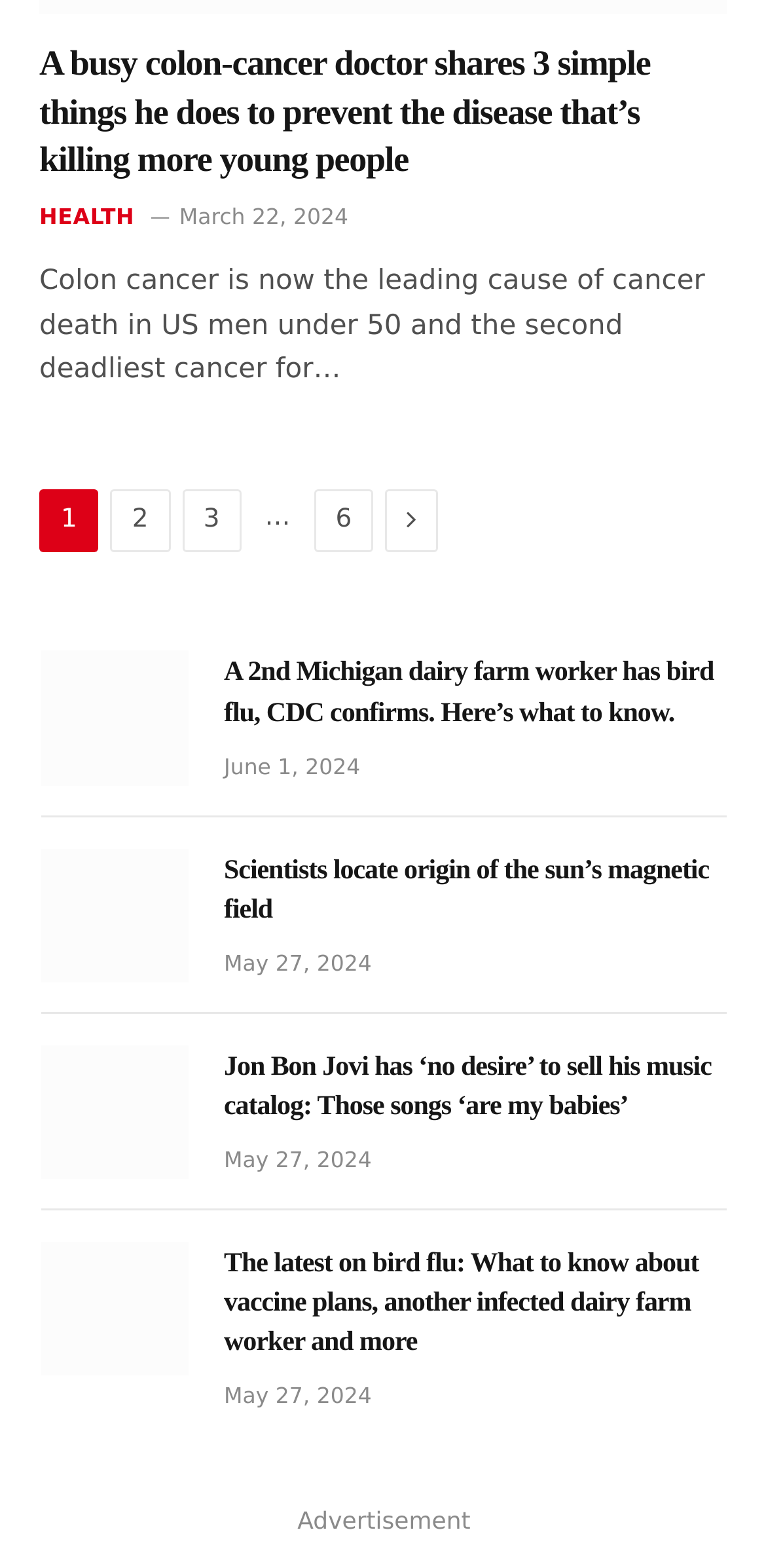Based on the image, please elaborate on the answer to the following question:
What is the topic of the first article?

The first article's heading is 'A busy colon-cancer doctor shares 3 simple things he does to prevent the disease that’s killing more young people', which indicates that the topic of the article is colon cancer.